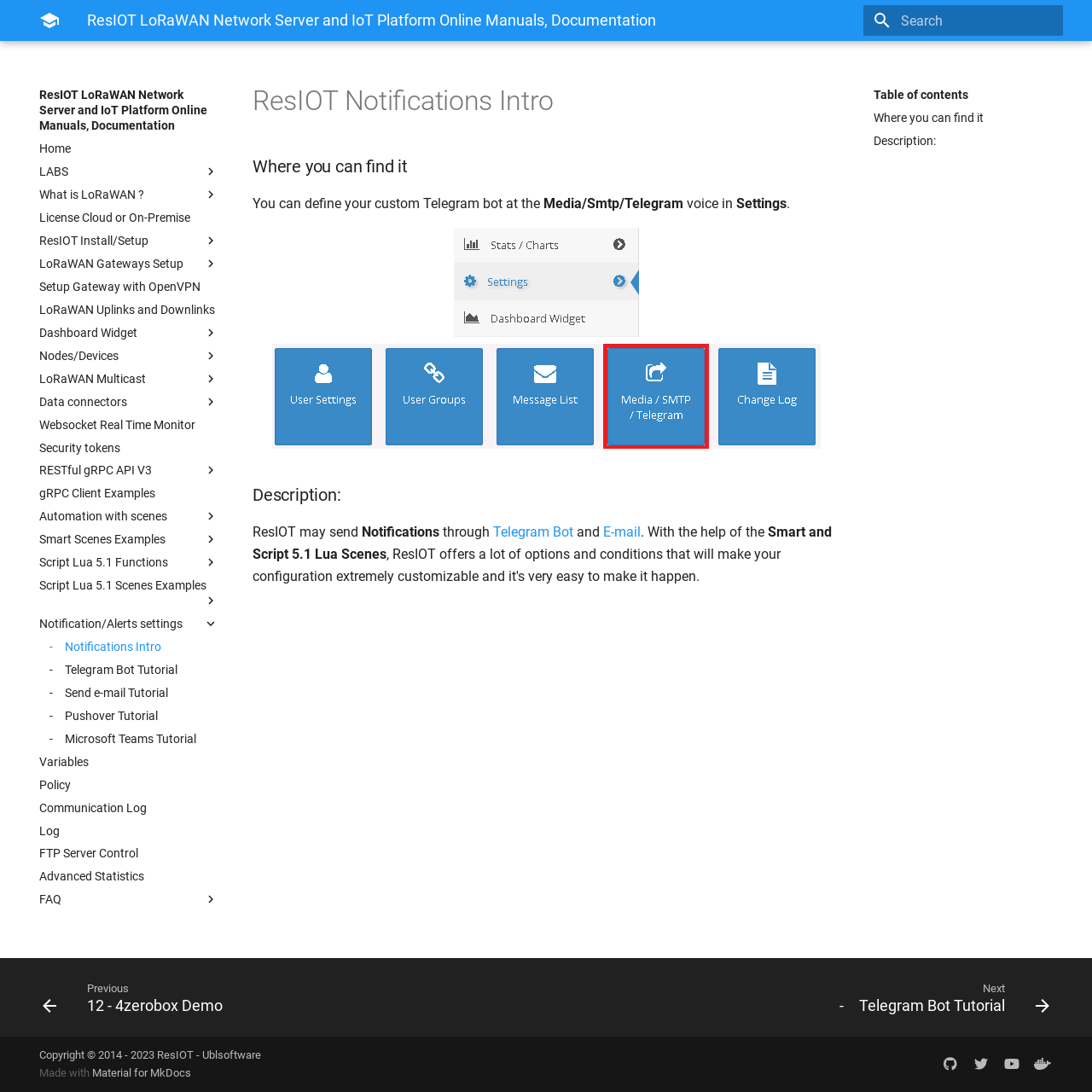Specify the bounding box coordinates of the element's region that should be clicked to achieve the following instruction: "Visit the home page". The bounding box coordinates consist of four float numbers between 0 and 1, in the format [left, top, right, bottom].

None